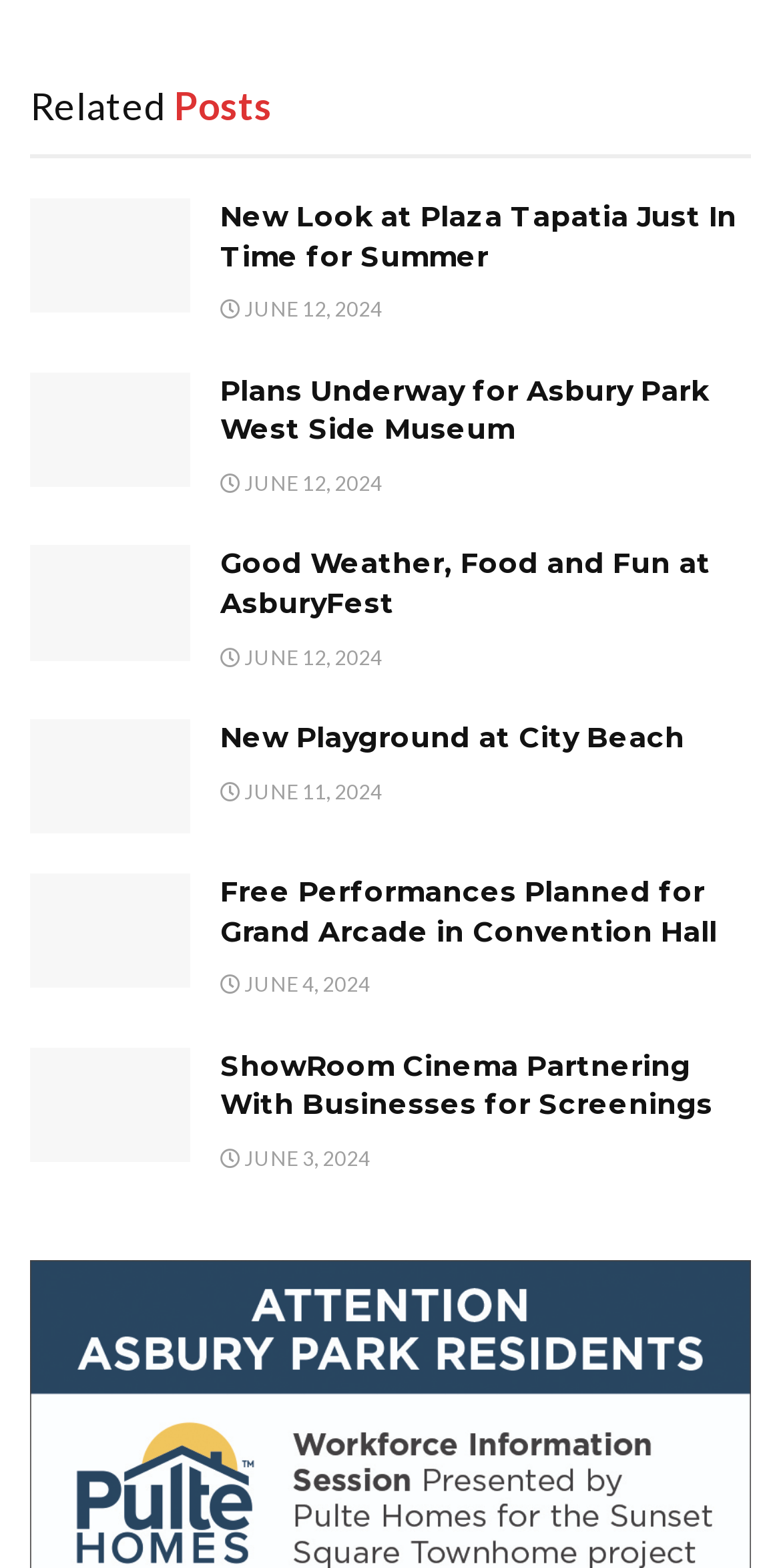How many articles are on this webpage?
Using the information from the image, give a concise answer in one word or a short phrase.

5